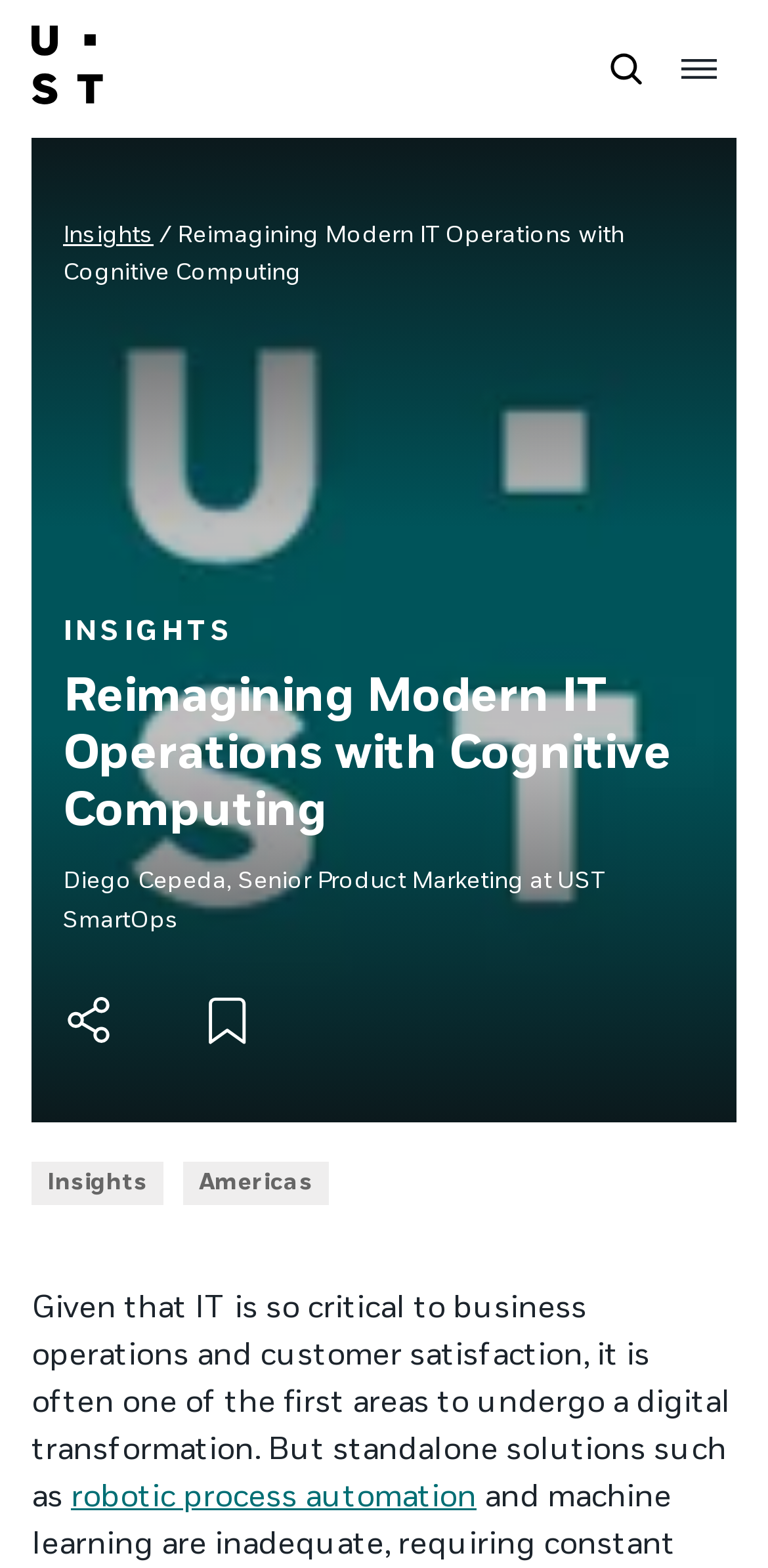From the screenshot, find the bounding box of the UI element matching this description: "robotic process automation". Supply the bounding box coordinates in the form [left, top, right, bottom], each a float between 0 and 1.

[0.092, 0.941, 0.621, 0.969]